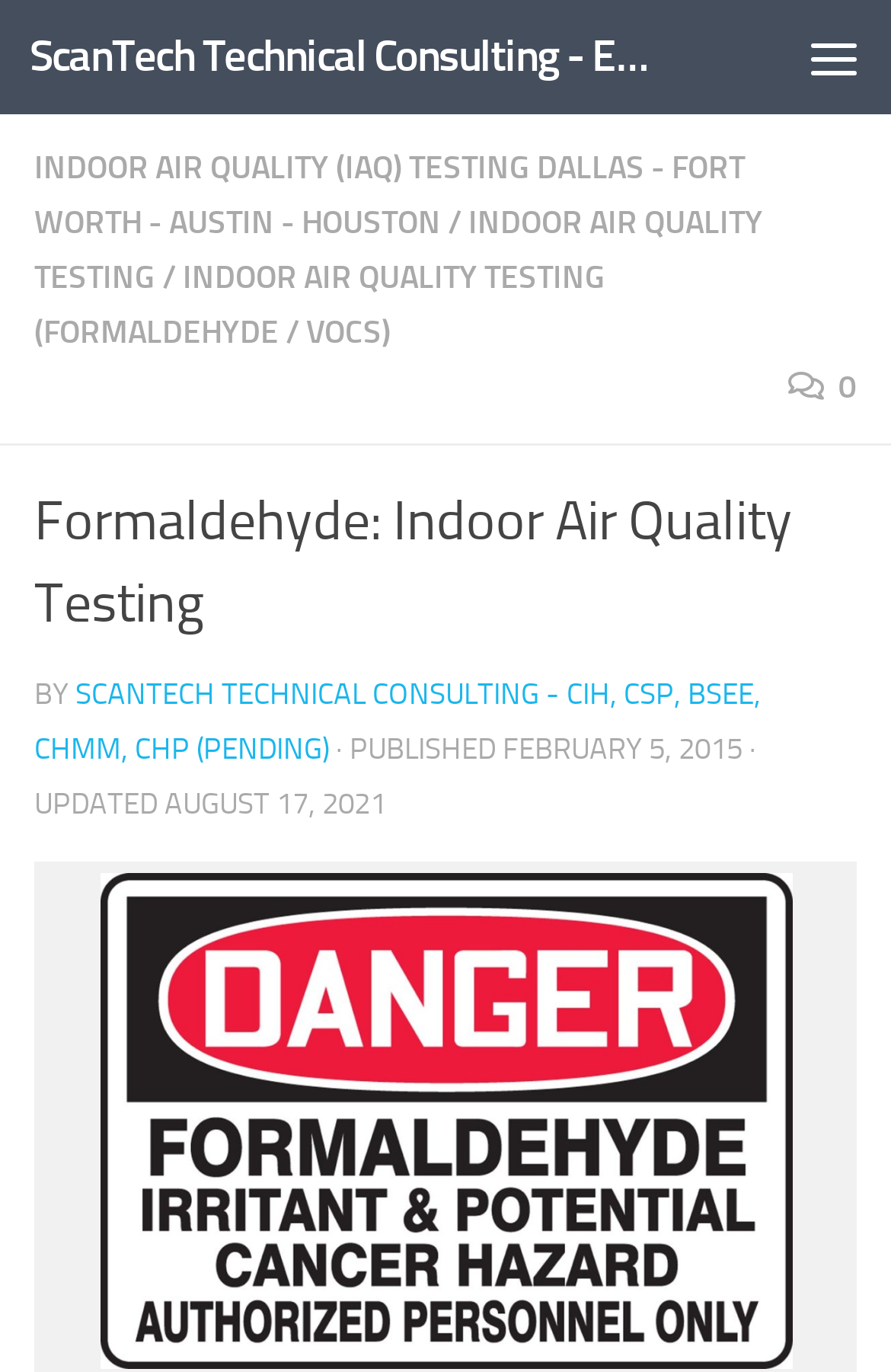Please give a succinct answer to the question in one word or phrase:
What is the text of the first link on the webpage?

Skip to content